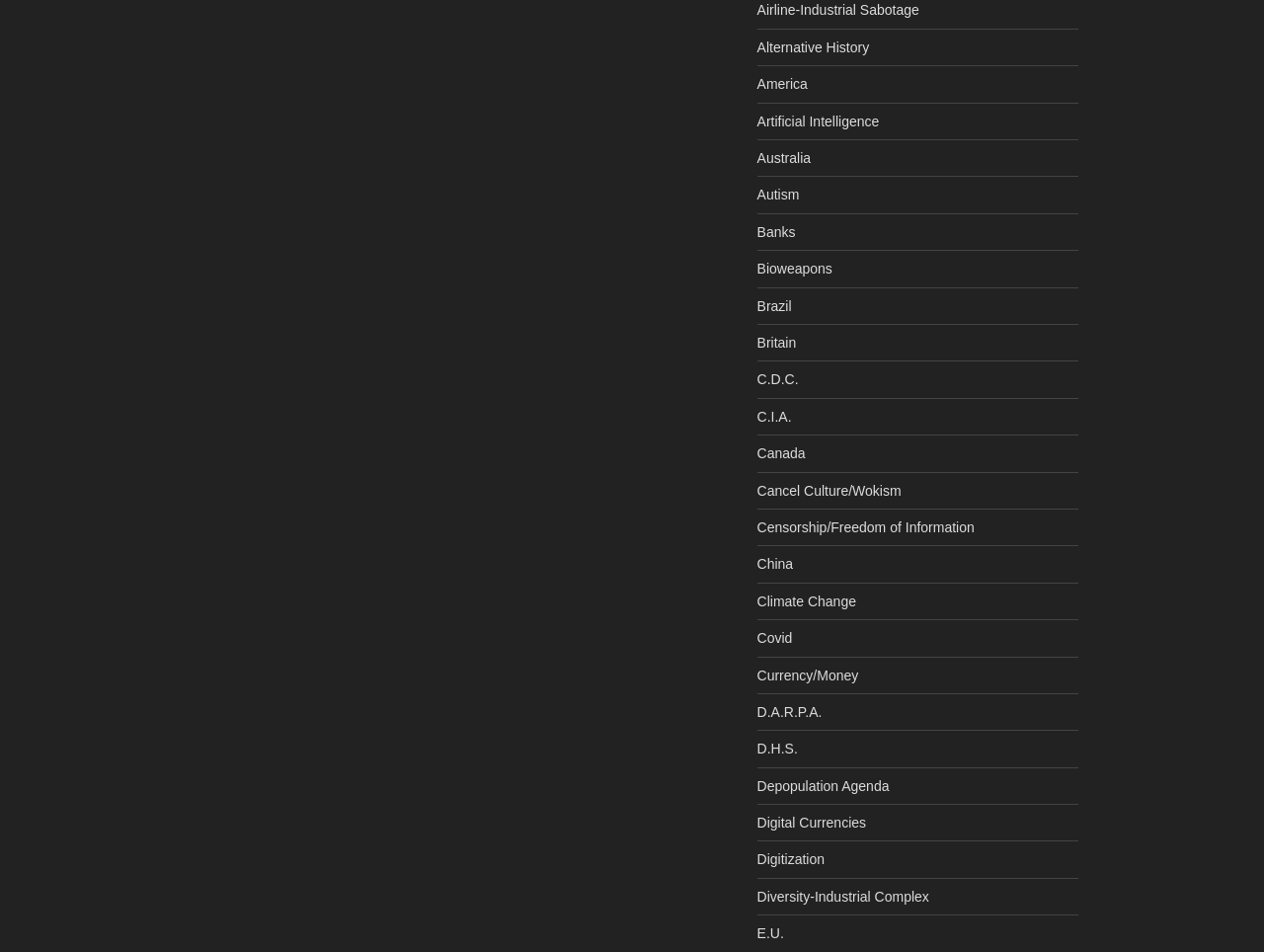Provide a short answer to the following question with just one word or phrase: What is the first link on the webpage?

Airline-Industrial Sabotage